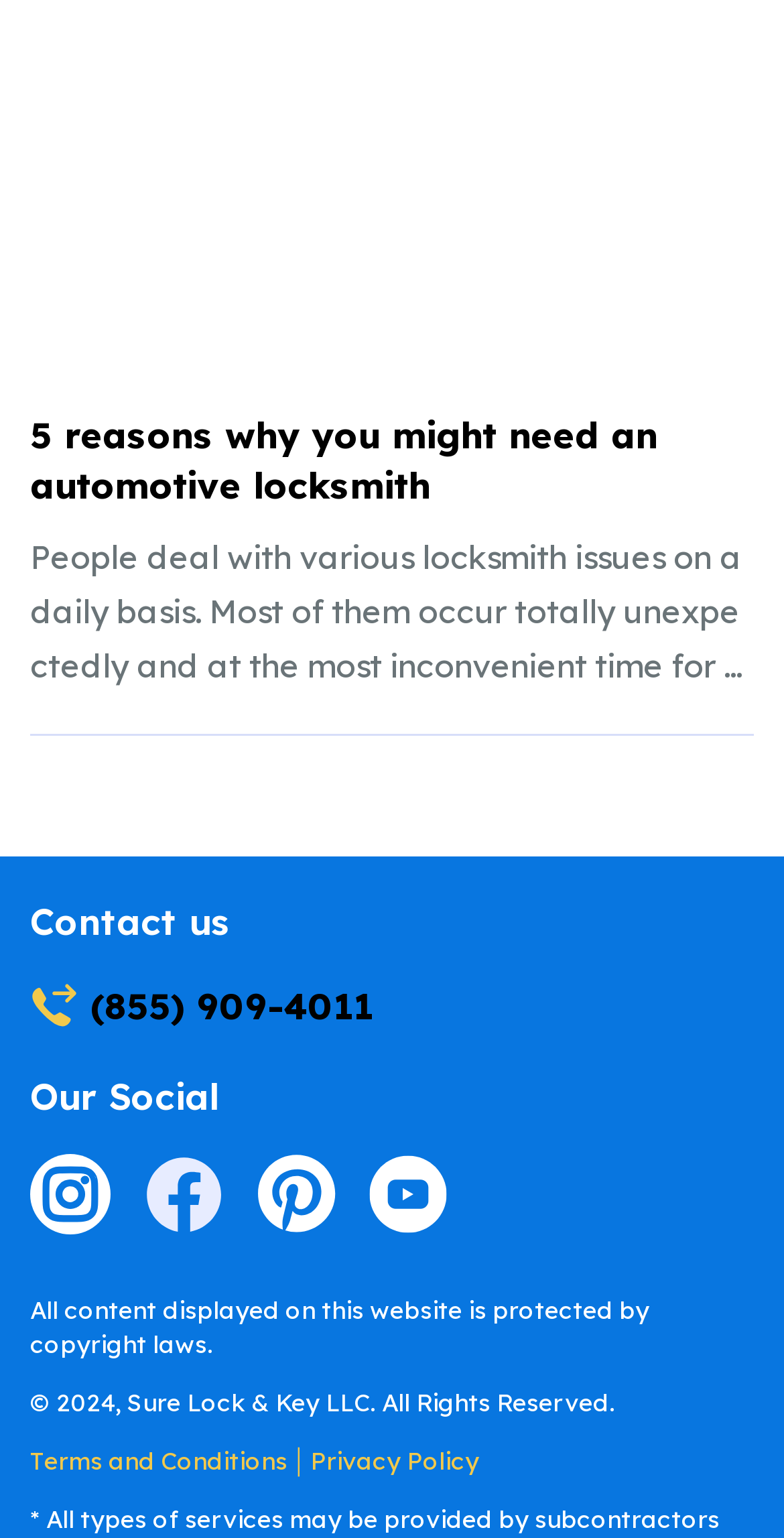Provide a one-word or short-phrase response to the question:
What year is the copyright for?

2024